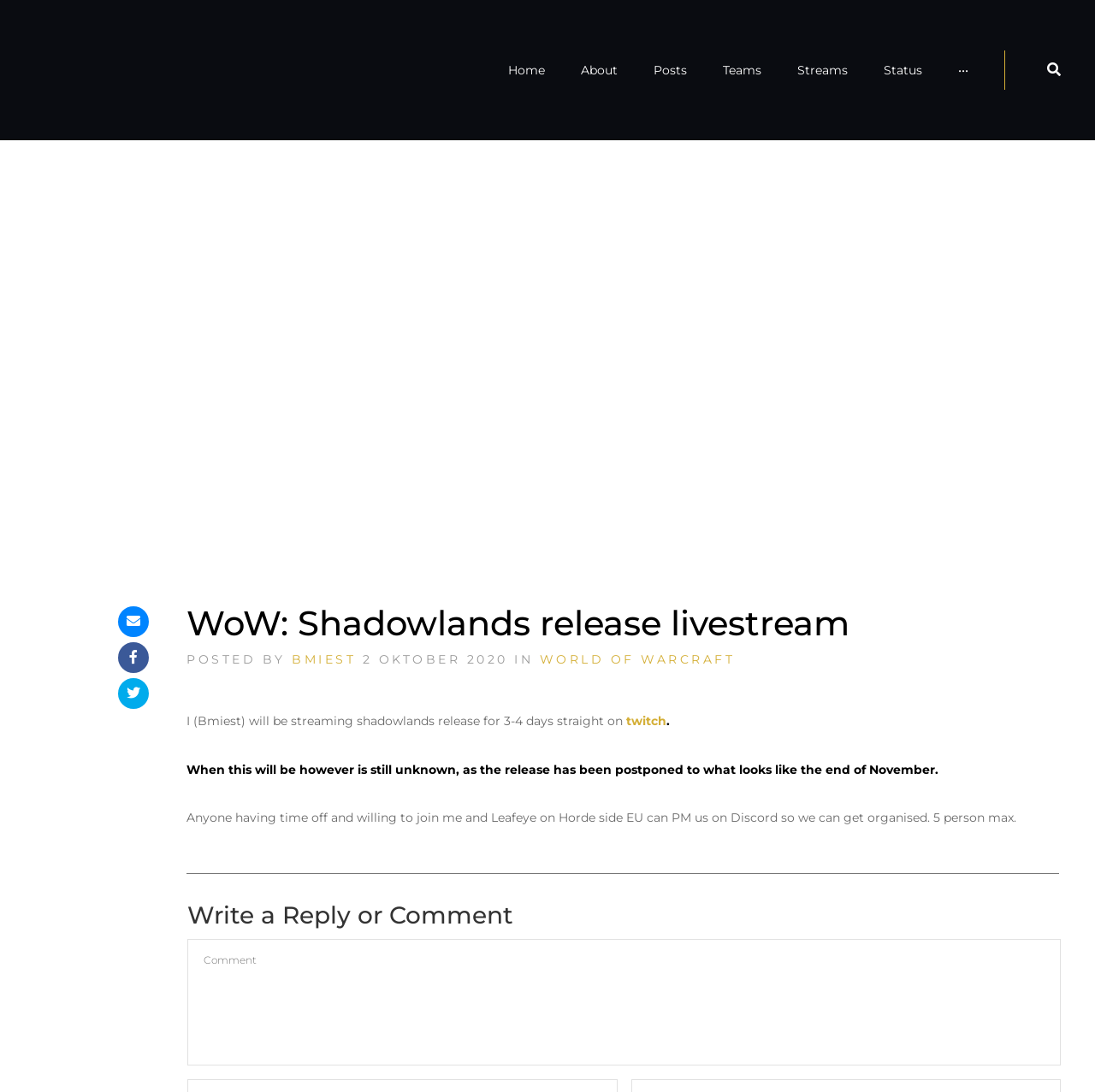What is the name of the website?
Based on the image, please offer an in-depth response to the question.

The name of the website can be found in the top-left corner of the webpage, where it says 'Sickers.be' with an image logo next to it.